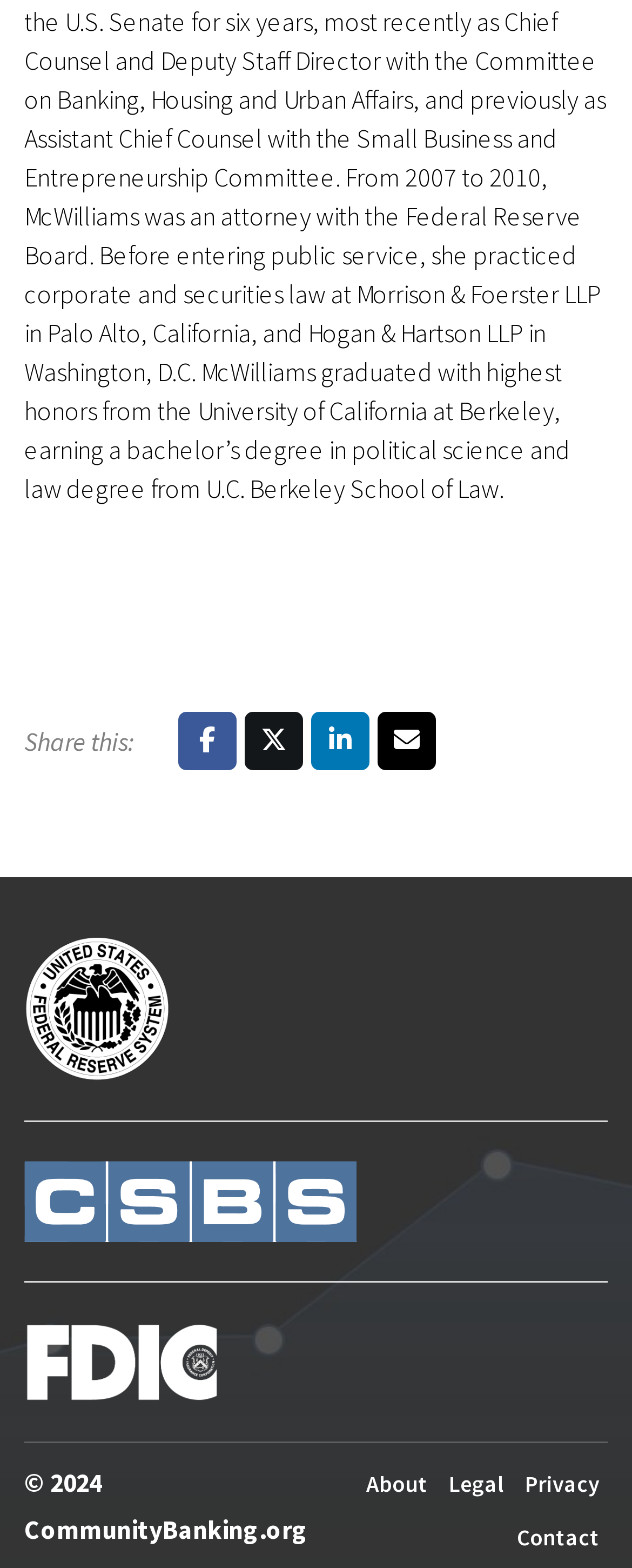How many links are there in the footer section?
Please interpret the details in the image and answer the question thoroughly.

I counted the number of link elements in the footer section, which are 'About', 'Legal', 'Privacy', and 'Contact', resulting in a total of 4 links.